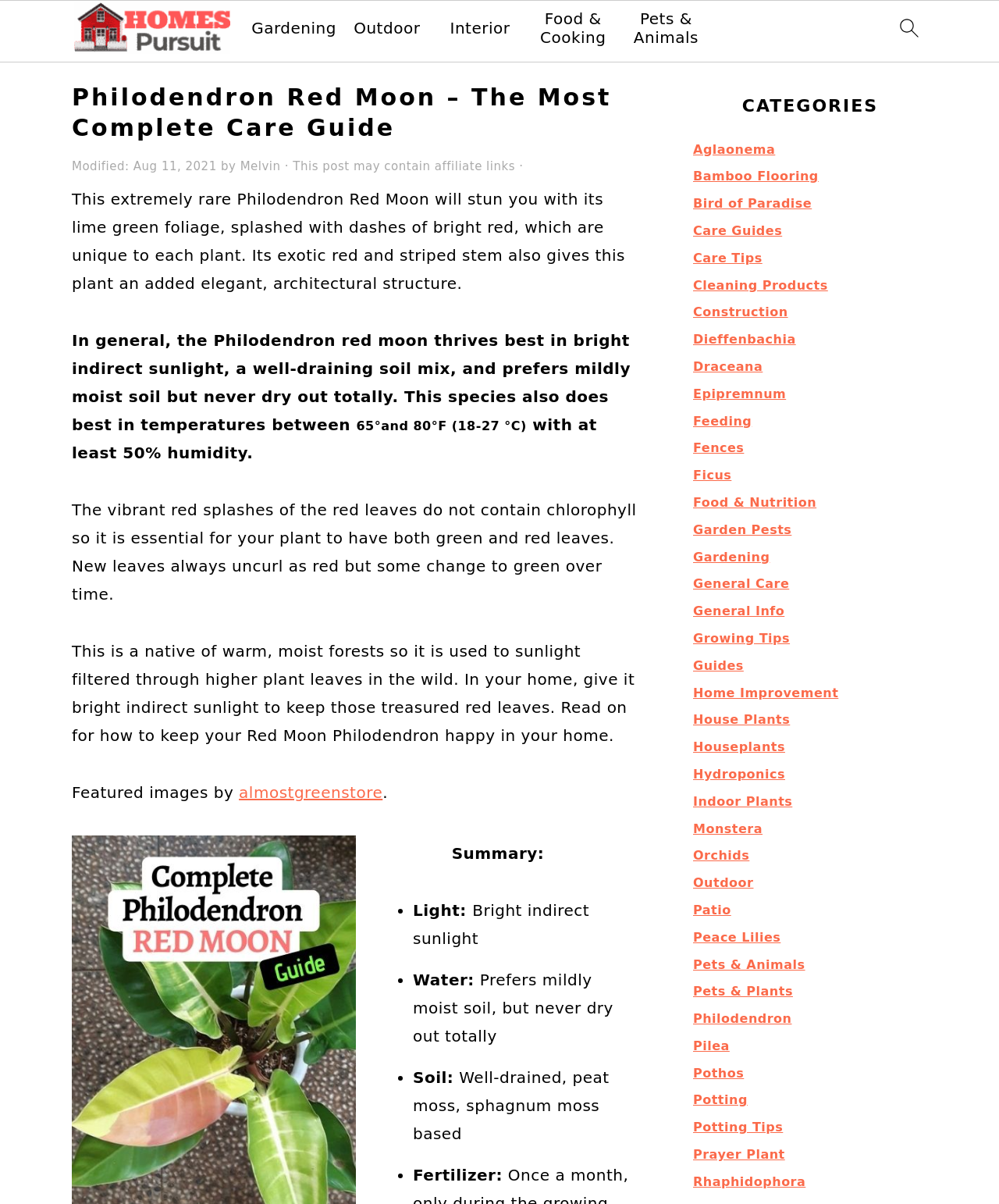What type of soil is recommended for this plant?
From the image, respond using a single word or phrase.

Well-drained, peat moss, sphagnum moss based